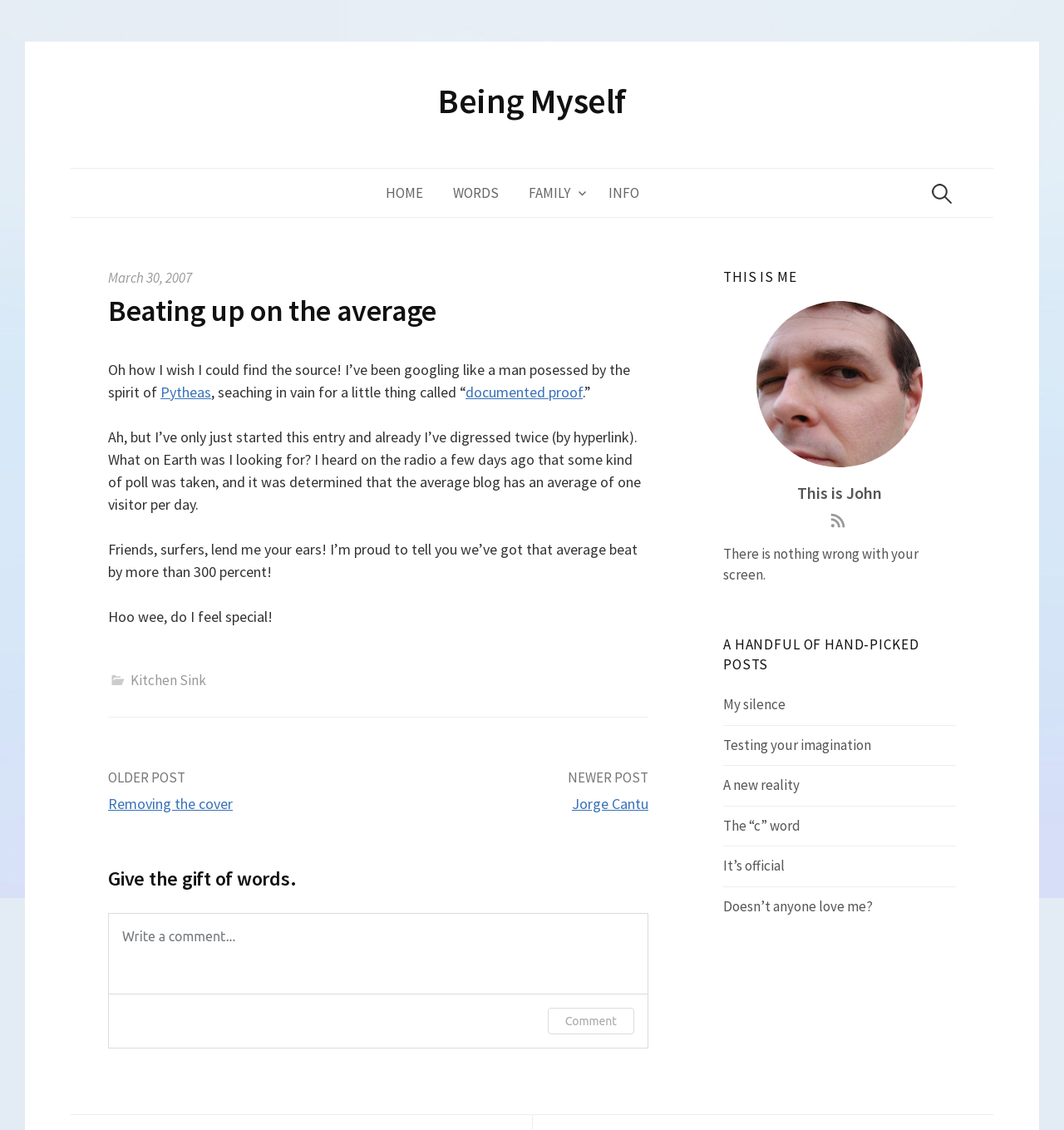Answer the following query with a single word or phrase:
What is the name of the person in the image?

John